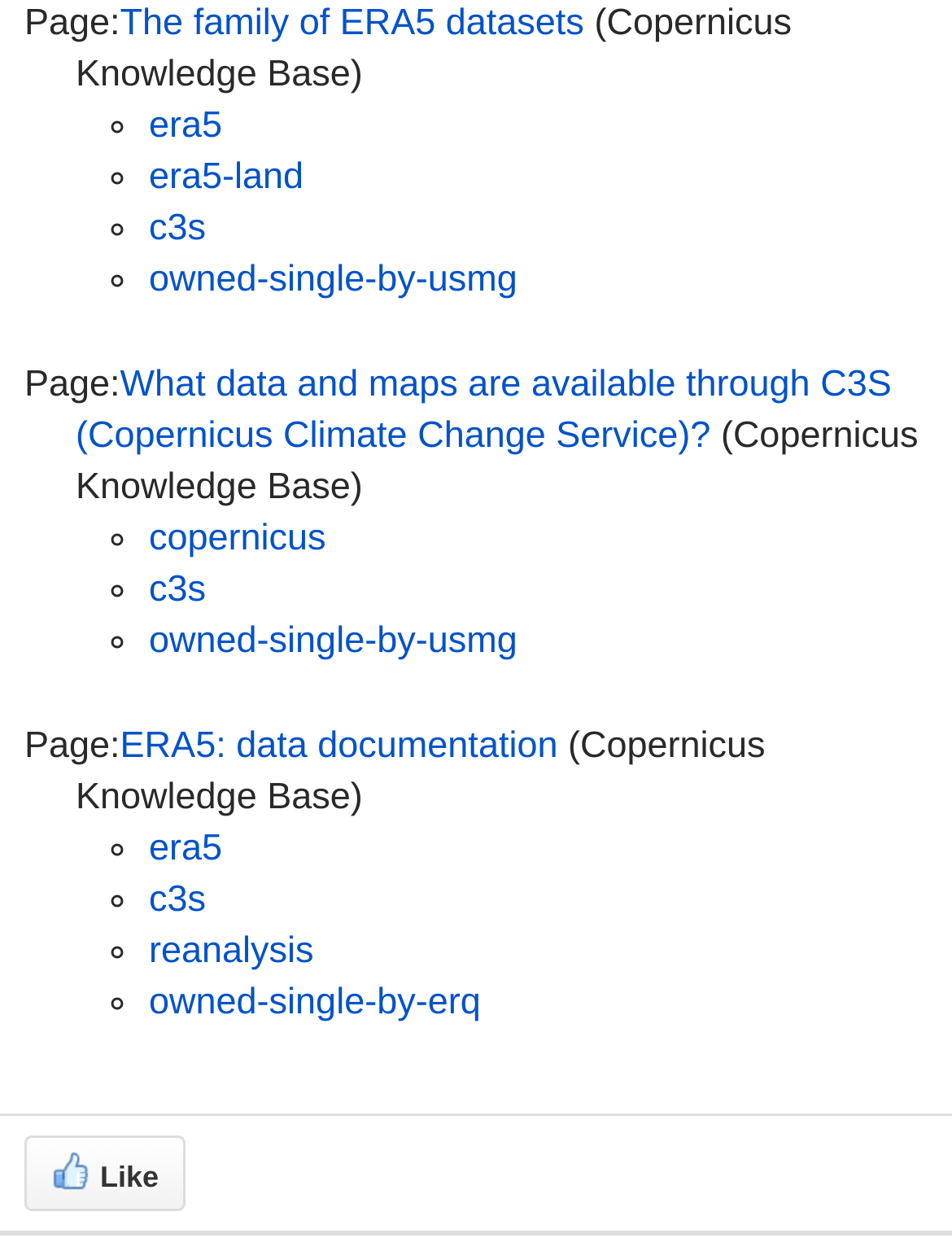Please identify the bounding box coordinates for the region that you need to click to follow this instruction: "Click on the link to owned-single-by-usmg".

[0.156, 0.21, 0.543, 0.243]